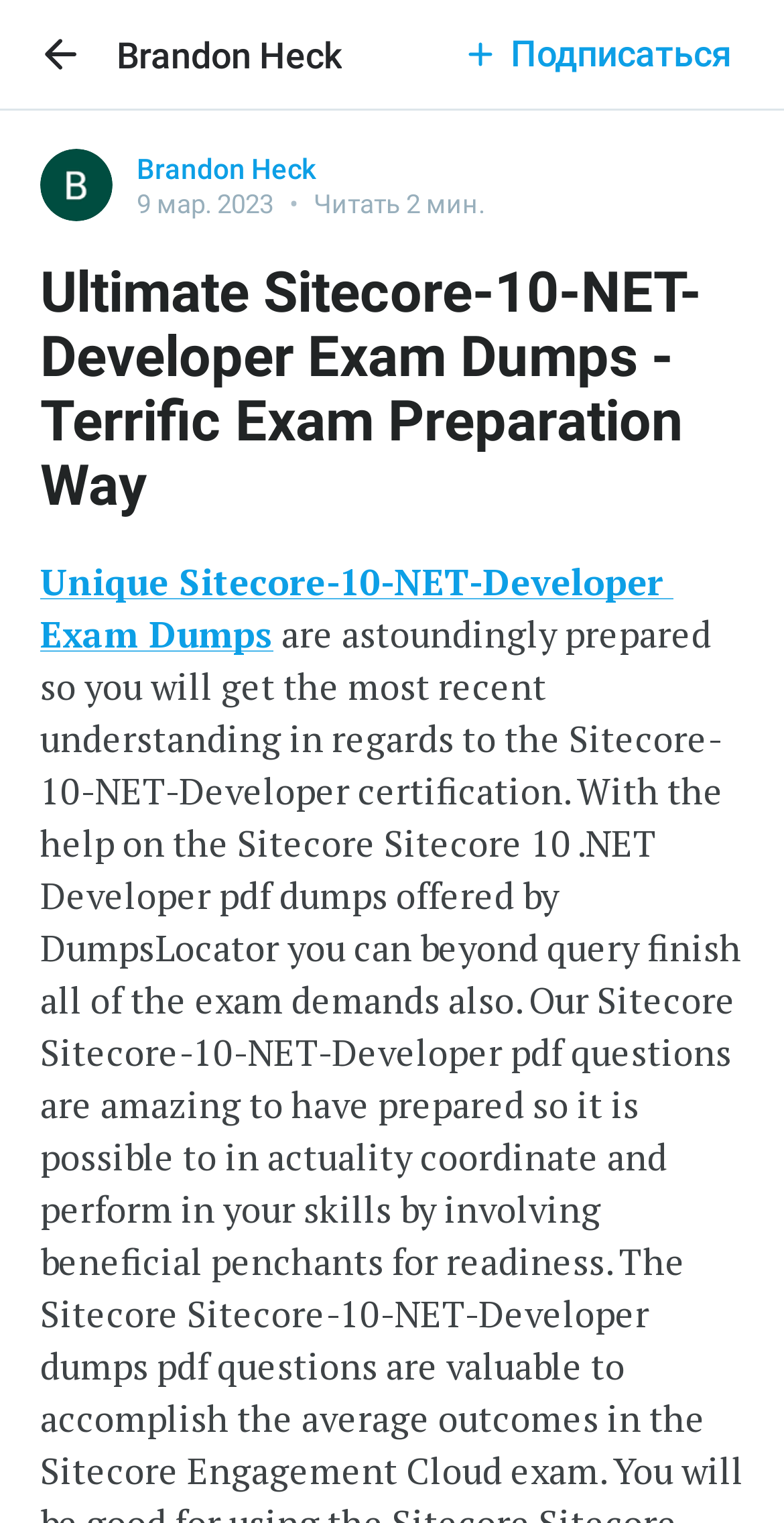Construct a comprehensive description capturing every detail on the webpage.

The webpage appears to be a blog post or article about Sitecore-10-NET-Developer exam dumps. At the top left, there is a small button with an accompanying image. To the right of this button, the author's name "Brandon Heck" is displayed in a heading. Further to the right, there is another button labeled "Подписаться" (which means "Subscribe" in Russian) with an image next to it.

Below these elements, there is a header section that spans the entire width of the page. Within this section, there are several elements, including a link to the author's name, a heading with the same text, and a timestamp indicating that the post was published on March 9, 2023. Additionally, there is a text element stating that the post can be read in 2 minutes.

The main content of the page is a heading that reads "Ultimate Sitecore-10-NET-Developer Exam Dumps - Terrific Exam Preparation Way". Below this heading, there is a link to "Unique Sitecore-10-NET-Developer Exam Dumps" with two accompanying images, one above the other. These images are likely thumbnails or icons related to the exam dumps.